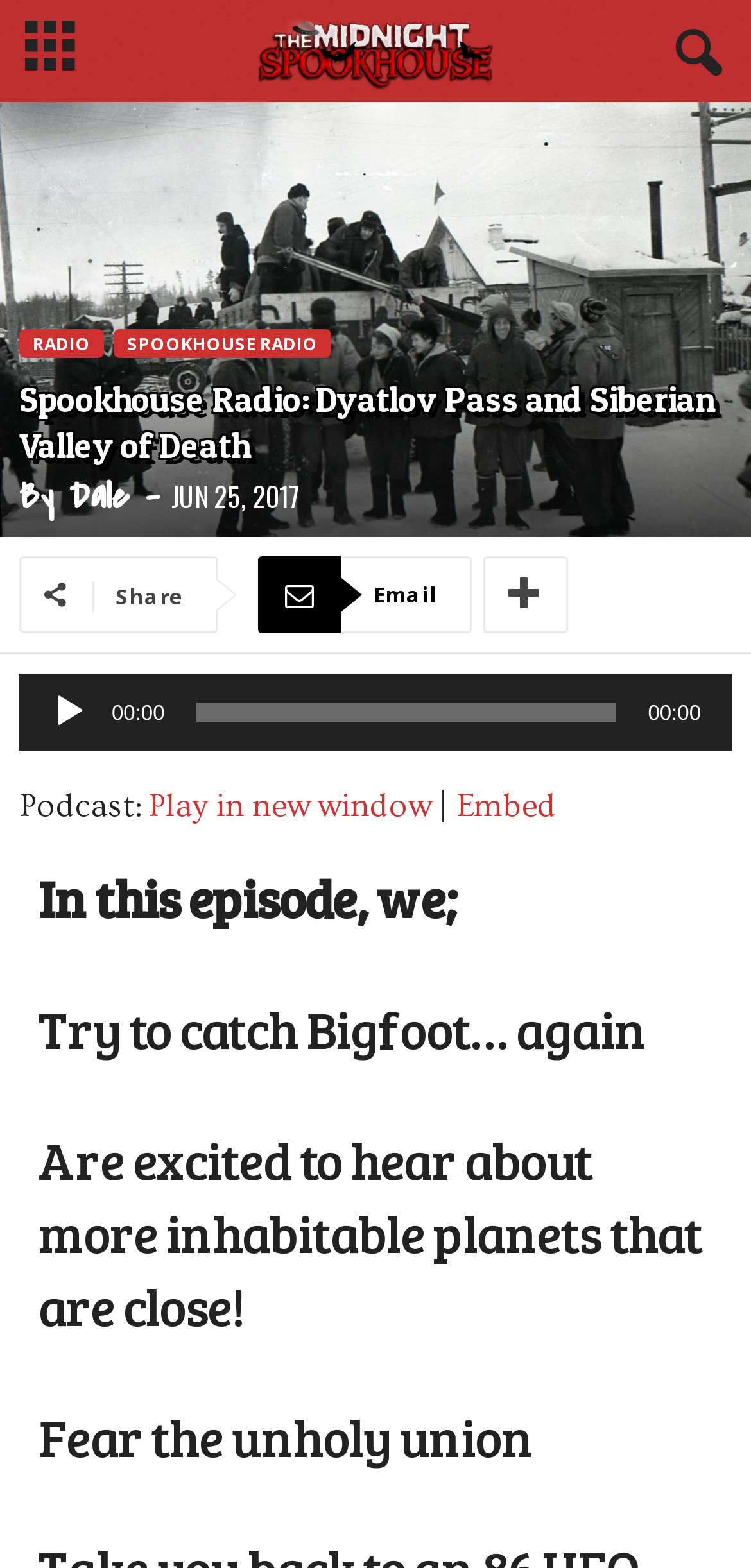Identify the bounding box coordinates for the element you need to click to achieve the following task: "Click the 'RADIO' link". Provide the bounding box coordinates as four float numbers between 0 and 1, in the form [left, top, right, bottom].

[0.026, 0.21, 0.138, 0.229]